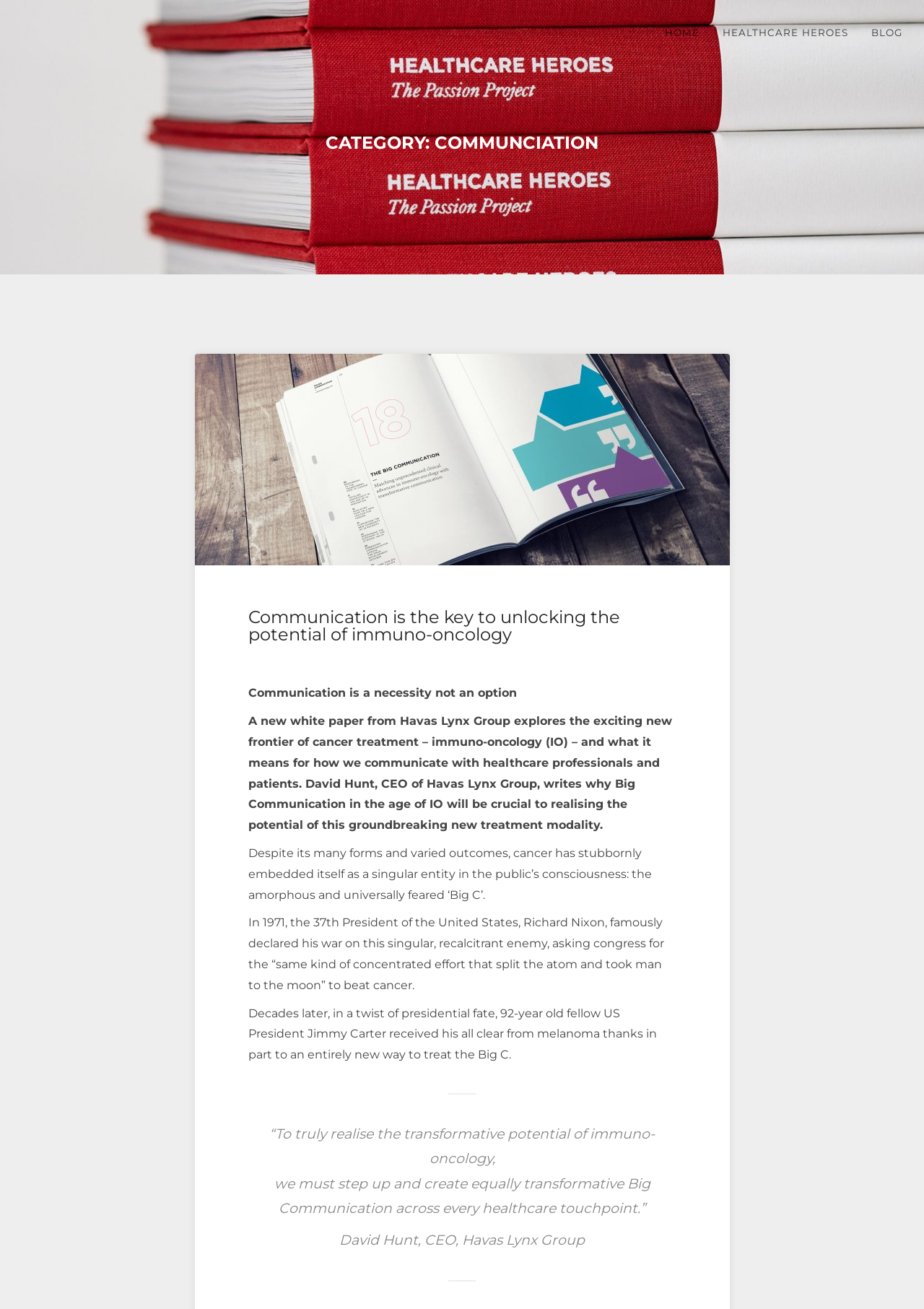Extract the bounding box coordinates of the UI element described: "David Hunt". Provide the coordinates in the format [left, top, right, bottom] with values ranging from 0 to 1.

[0.023, 0.024, 0.169, 0.042]